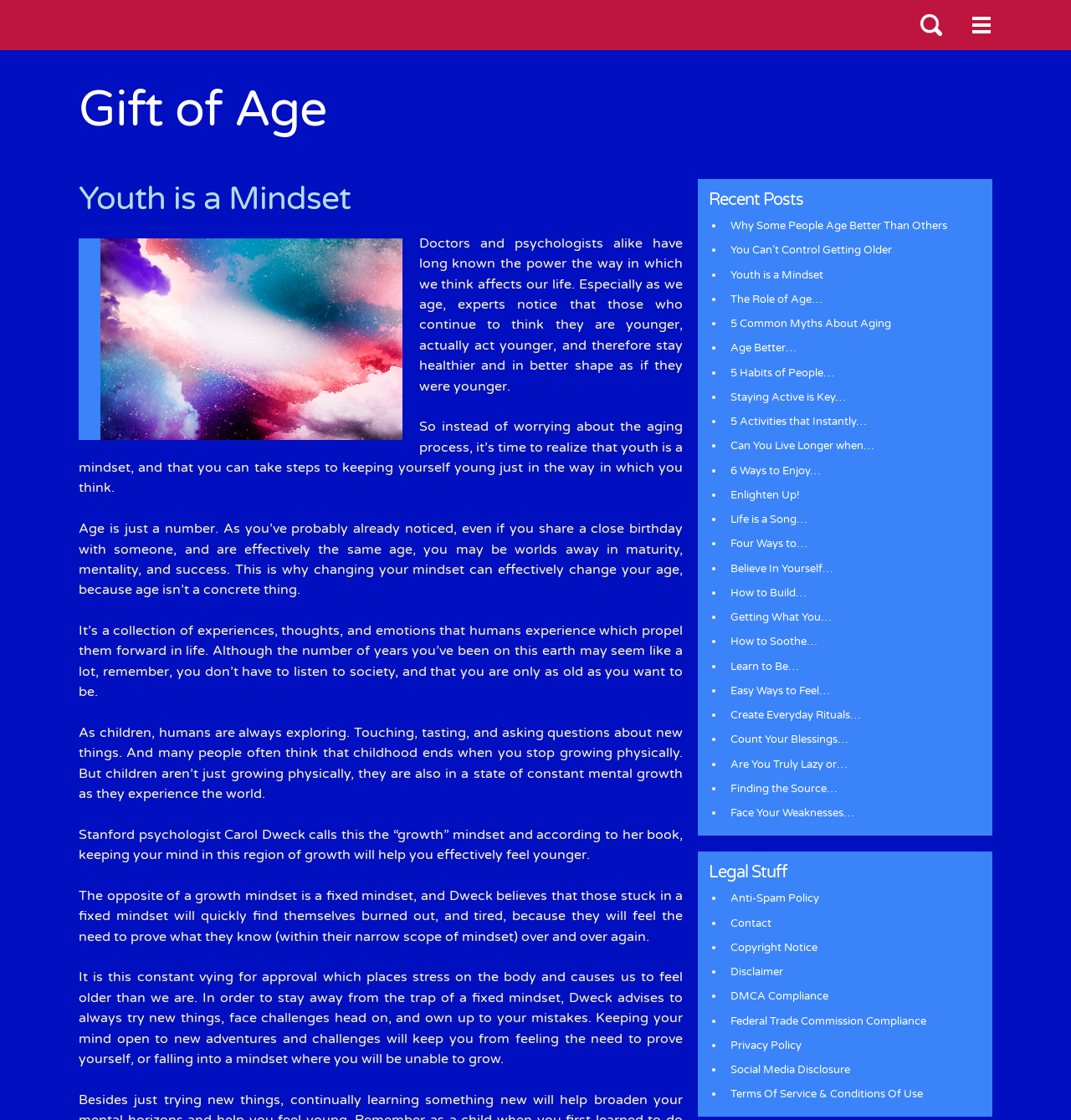Provide the bounding box coordinates of the HTML element described by the text: "Getting What You…". The coordinates should be in the format [left, top, right, bottom] with values between 0 and 1.

[0.682, 0.545, 0.776, 0.557]